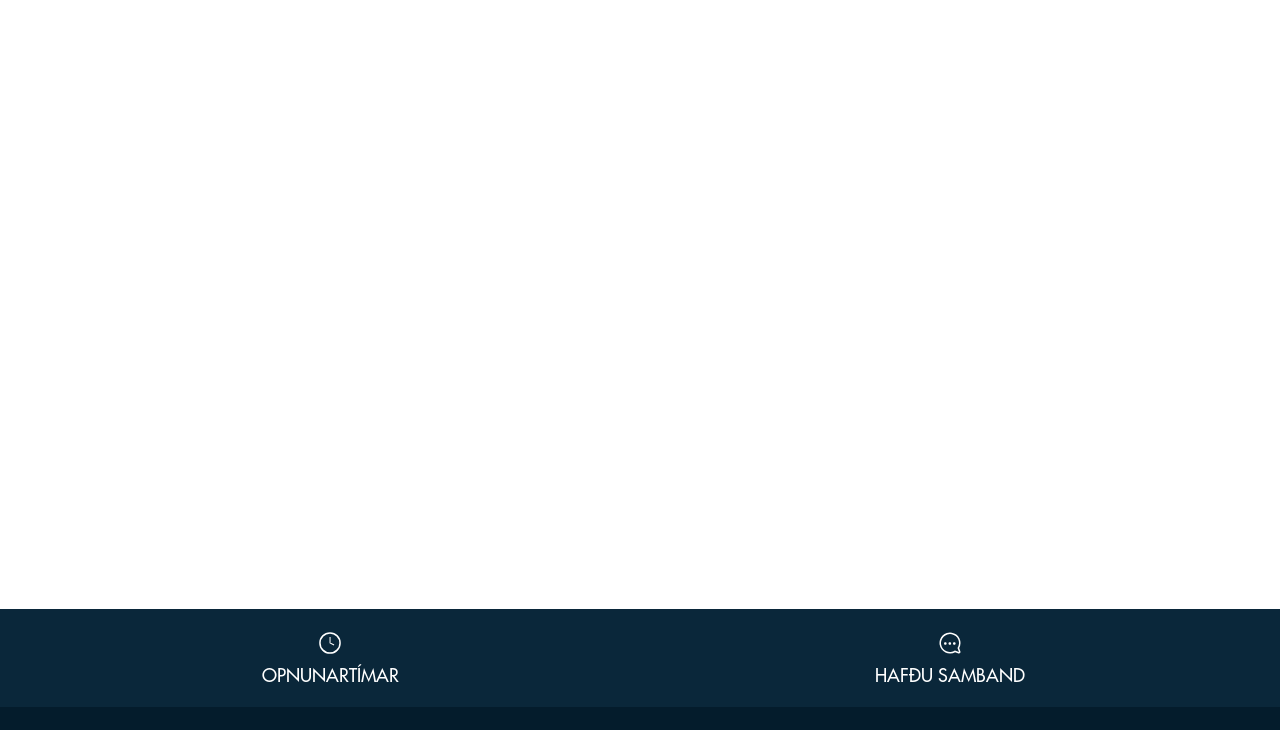What is the position of the 'OPNUNARTÍMAR' link?
Utilize the information in the image to give a detailed answer to the question.

The 'OPNUNARTÍMAR' link has a bounding box with coordinates [0.023, 0.862, 0.492, 0.94], which means it is located at the bottom left of the webpage.